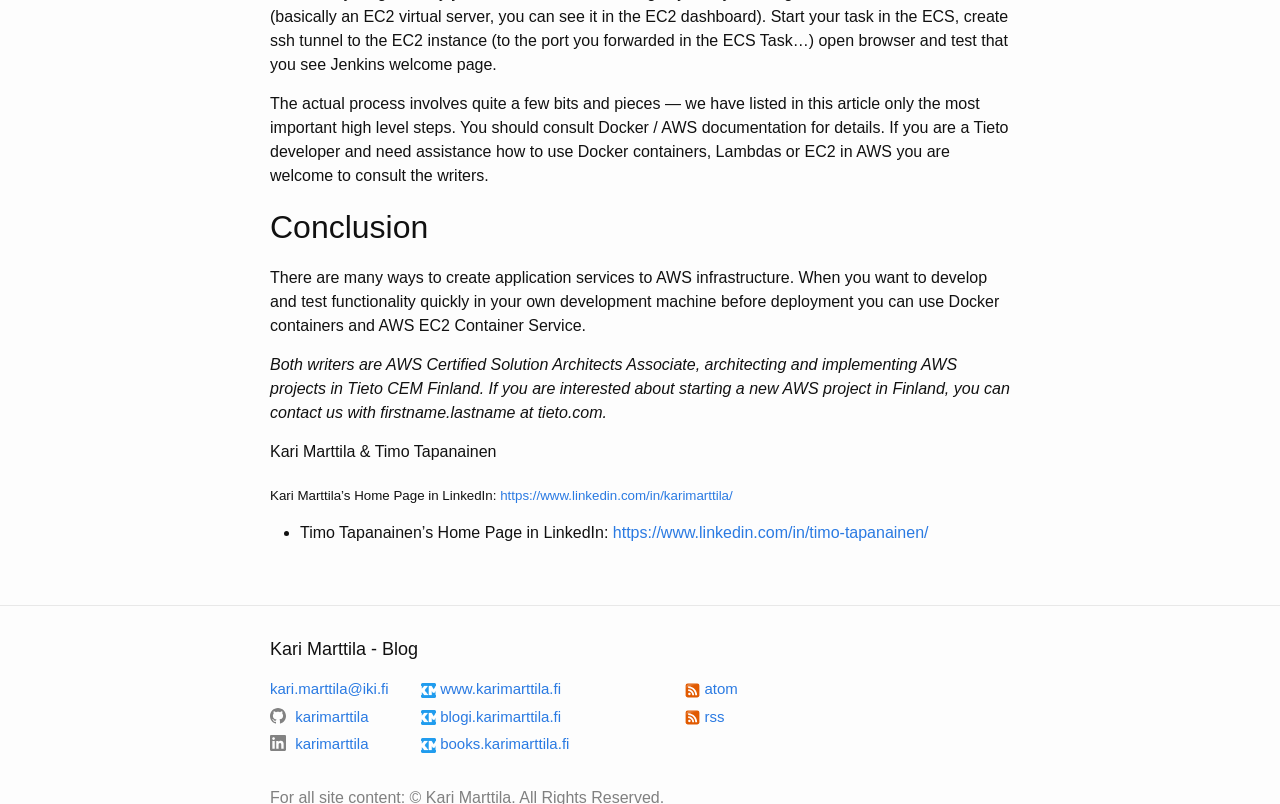Determine the coordinates of the bounding box that should be clicked to complete the instruction: "contact Kari Marttila via email". The coordinates should be represented by four float numbers between 0 and 1: [left, top, right, bottom].

[0.211, 0.846, 0.304, 0.867]